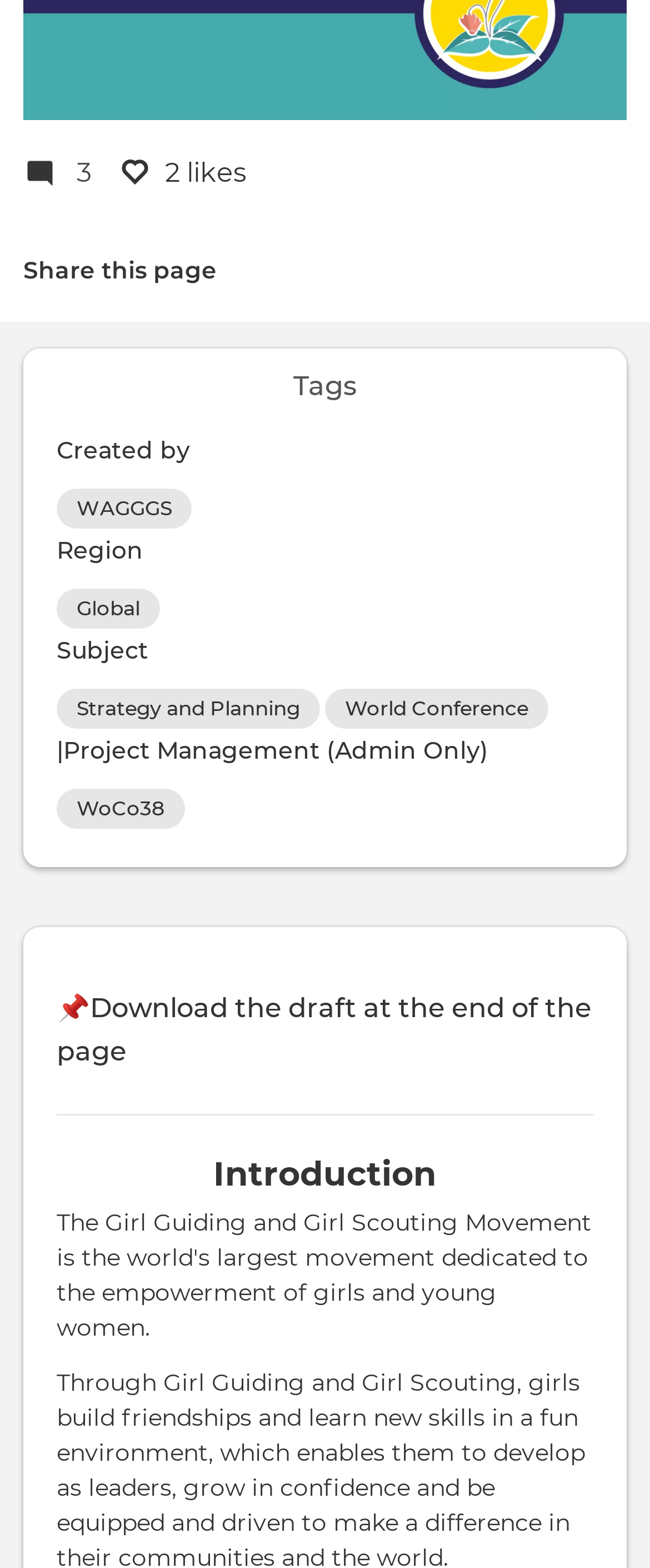Using the element description: "Total amount of likes", determine the bounding box coordinates. The coordinates should be in the format [left, top, right, bottom], with values between 0 and 1.

[0.182, 0.101, 0.254, 0.12]